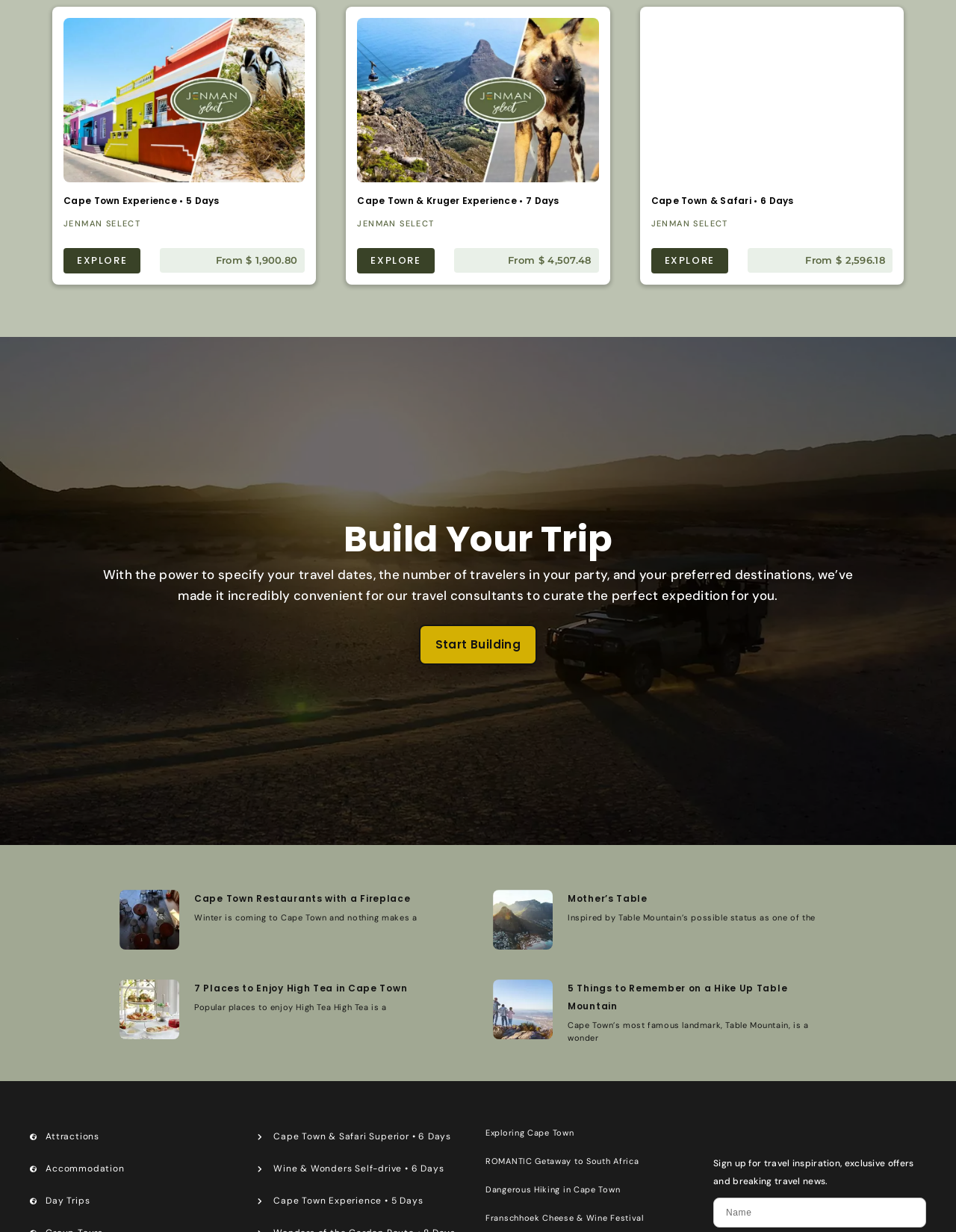What is the name of the experience with 5 days?
Using the image, elaborate on the answer with as much detail as possible.

I found the answer by looking at the heading 'Cape Town Experience • 5 Days' which is a link with the ID 850. It is located at the top of the webpage and has a bounding box with coordinates [0.066, 0.157, 0.319, 0.169].